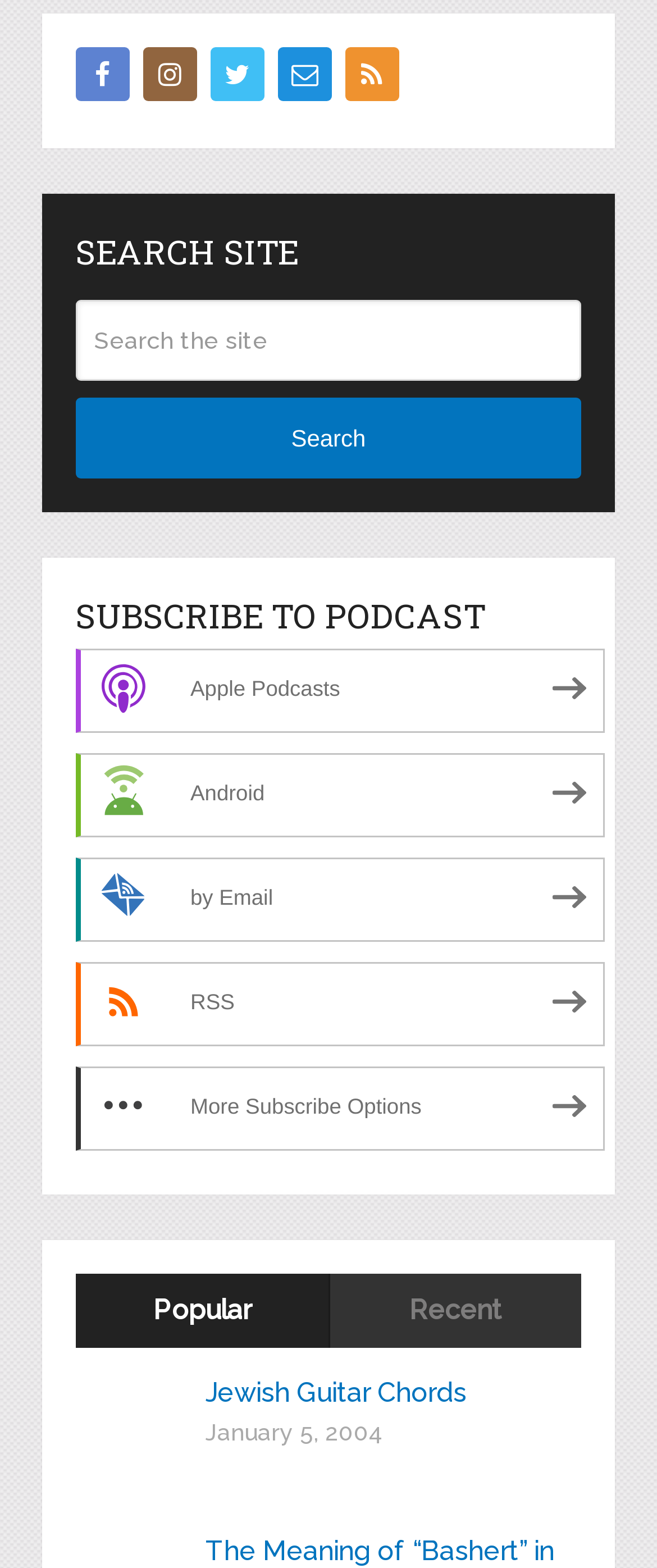Can you provide the bounding box coordinates for the element that should be clicked to implement the instruction: "Search the site"?

[0.115, 0.191, 0.885, 0.242]